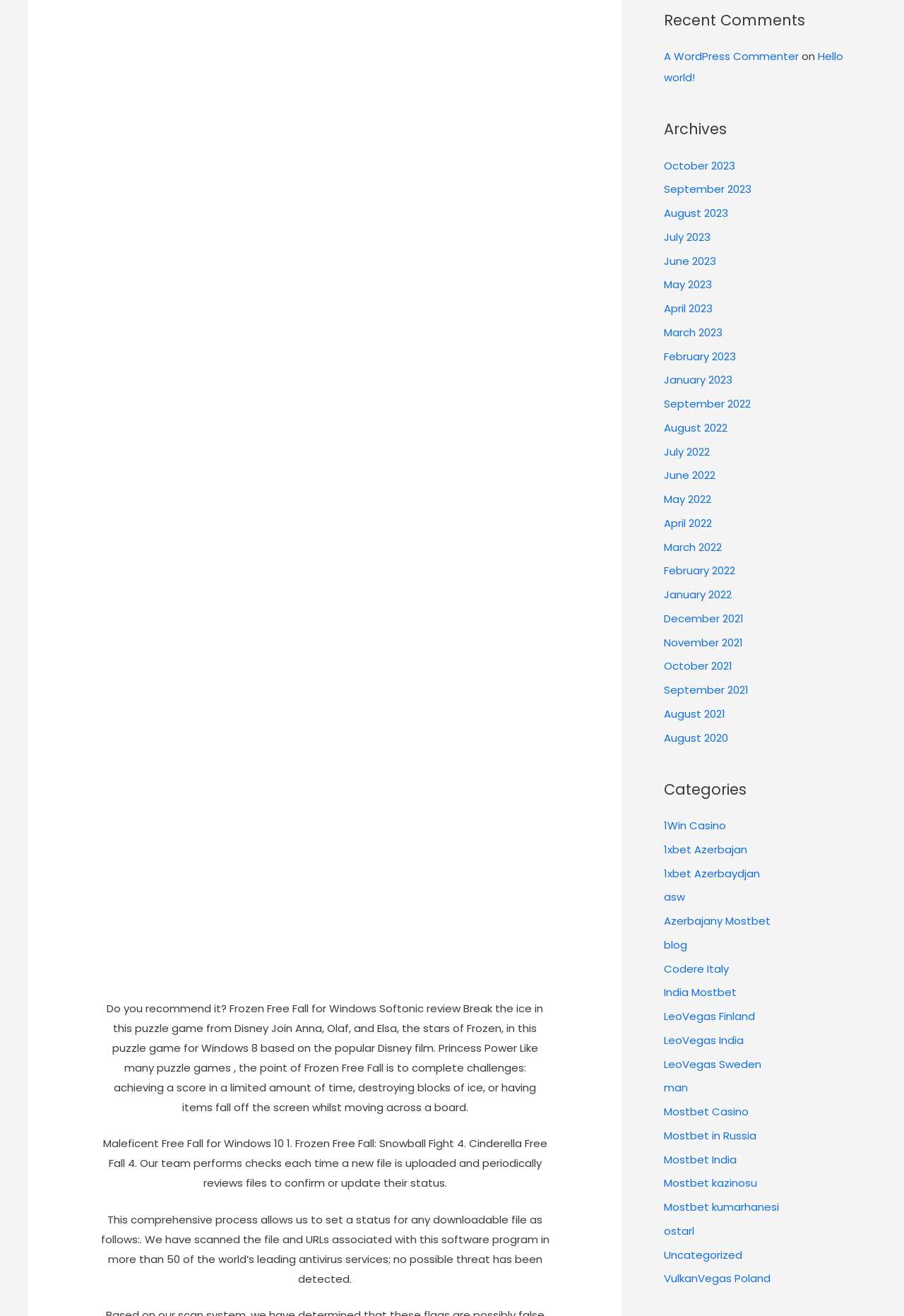Using the element description Mostbet in Russia, predict the bounding box coordinates for the UI element. Provide the coordinates in (top-left x, top-left y, bottom-right x, bottom-right y) format with values ranging from 0 to 1.

[0.734, 0.857, 0.837, 0.868]